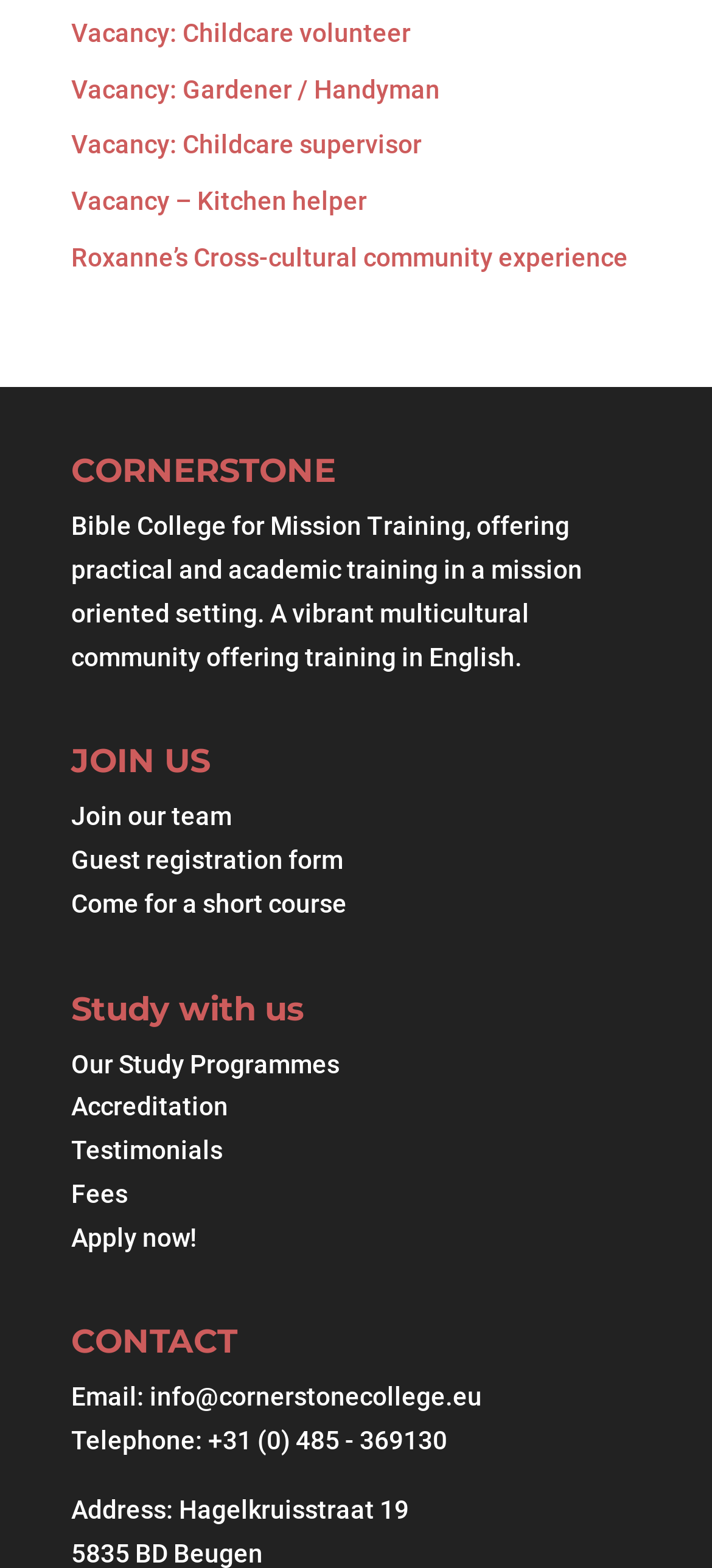Identify the bounding box coordinates of the element that should be clicked to fulfill this task: "Learn about the study programmes". The coordinates should be provided as four float numbers between 0 and 1, i.e., [left, top, right, bottom].

[0.1, 0.669, 0.477, 0.687]